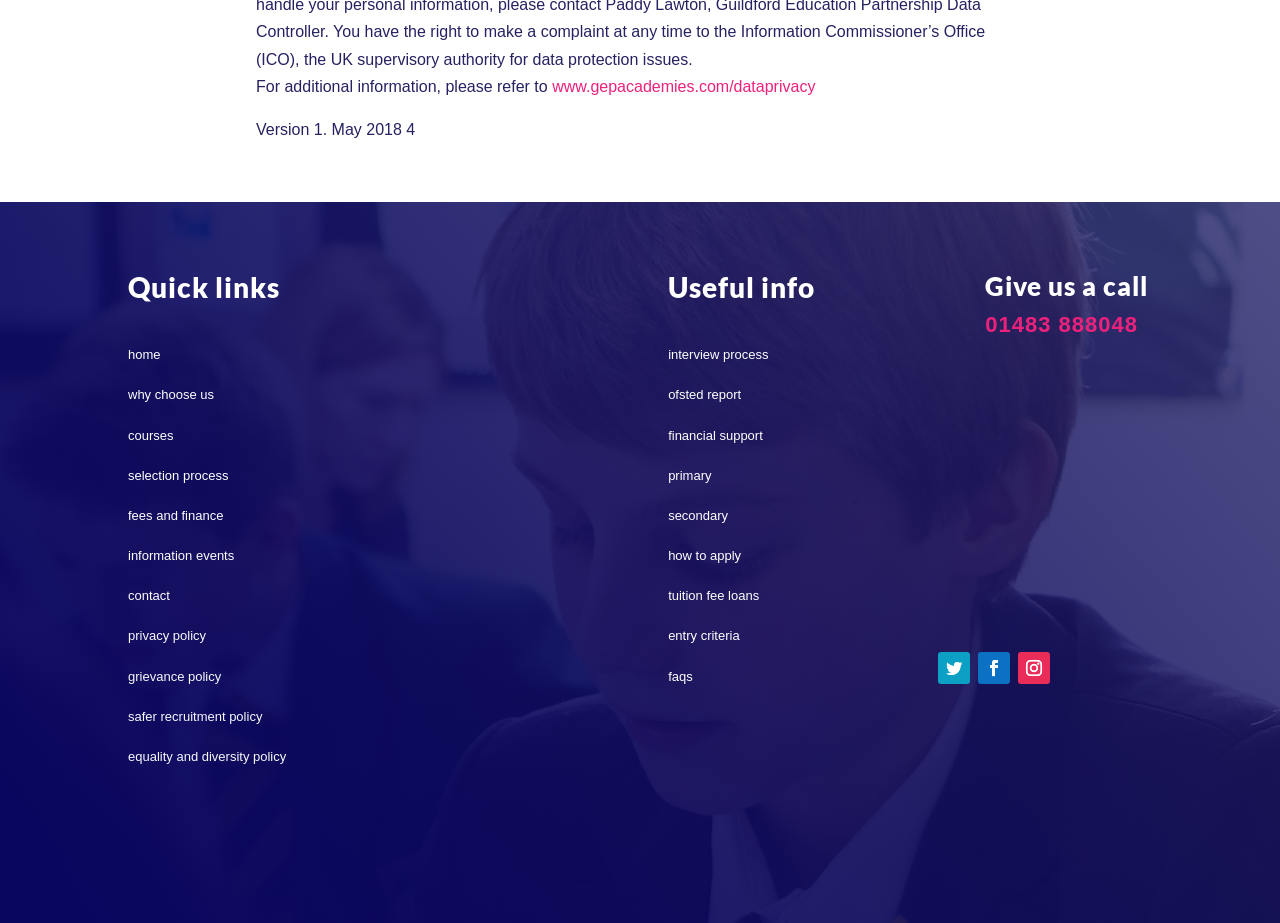Provide the bounding box coordinates of the HTML element this sentence describes: "equality and diversity policy". The bounding box coordinates consist of four float numbers between 0 and 1, i.e., [left, top, right, bottom].

[0.1, 0.812, 0.224, 0.828]